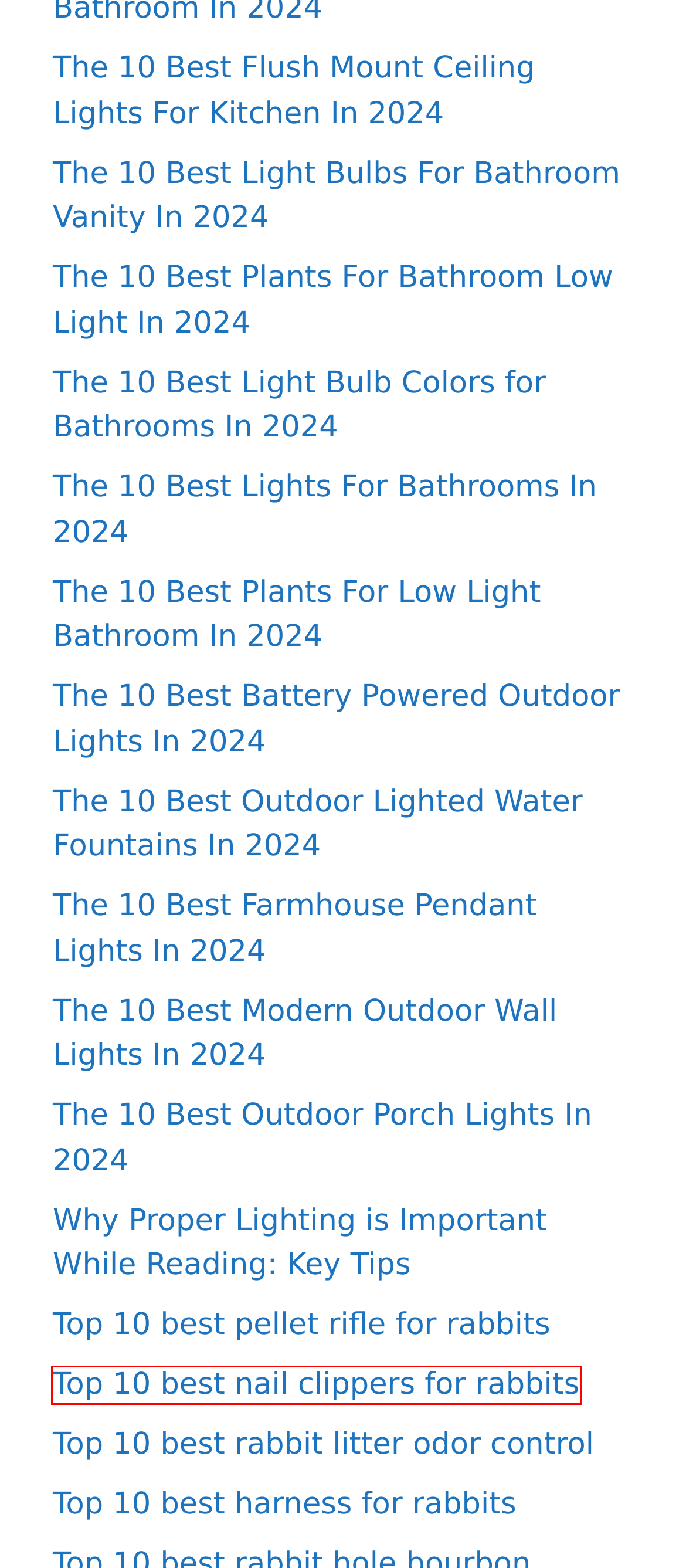Given a screenshot of a webpage with a red rectangle bounding box around a UI element, select the best matching webpage description for the new webpage that appears after clicking the highlighted element. The candidate descriptions are:
A. The 10 Best Outdoor Lighted Water Fountains In 2024 - Theusefulhammers
B. The 10 Best Farmhouse Pendant Lights In 2024 - Theusefulhammers
C. The 10 Best Plants For Low Light Bathroom In 2024 - Theusefulhammers
D. The 10 Best Flush Mount Ceiling Lights For Kitchen In 2024 - Theusefulhammers
E. Top 10 best harness for rabbits - Theusefulhammers
F. The 10 Best Light Bulb Colors for Bathrooms In 2024 - Theusefulhammers
G. The 10 Best Battery Powered Outdoor Lights In 2024 - Theusefulhammers
H. Top 10 best nail clippers for rabbits - Theusefulhammers

H